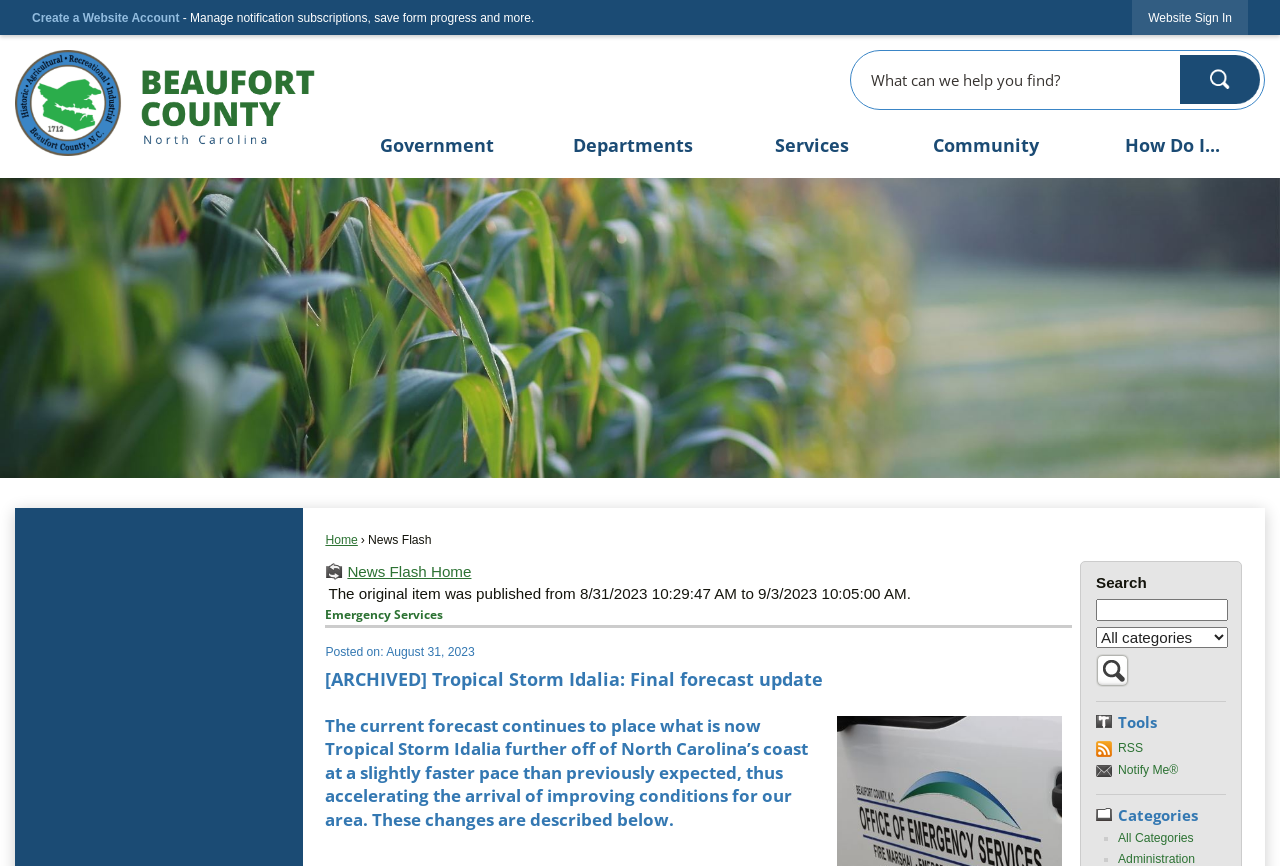Determine the coordinates of the bounding box that should be clicked to complete the instruction: "Book online". The coordinates should be represented by four float numbers between 0 and 1: [left, top, right, bottom].

None